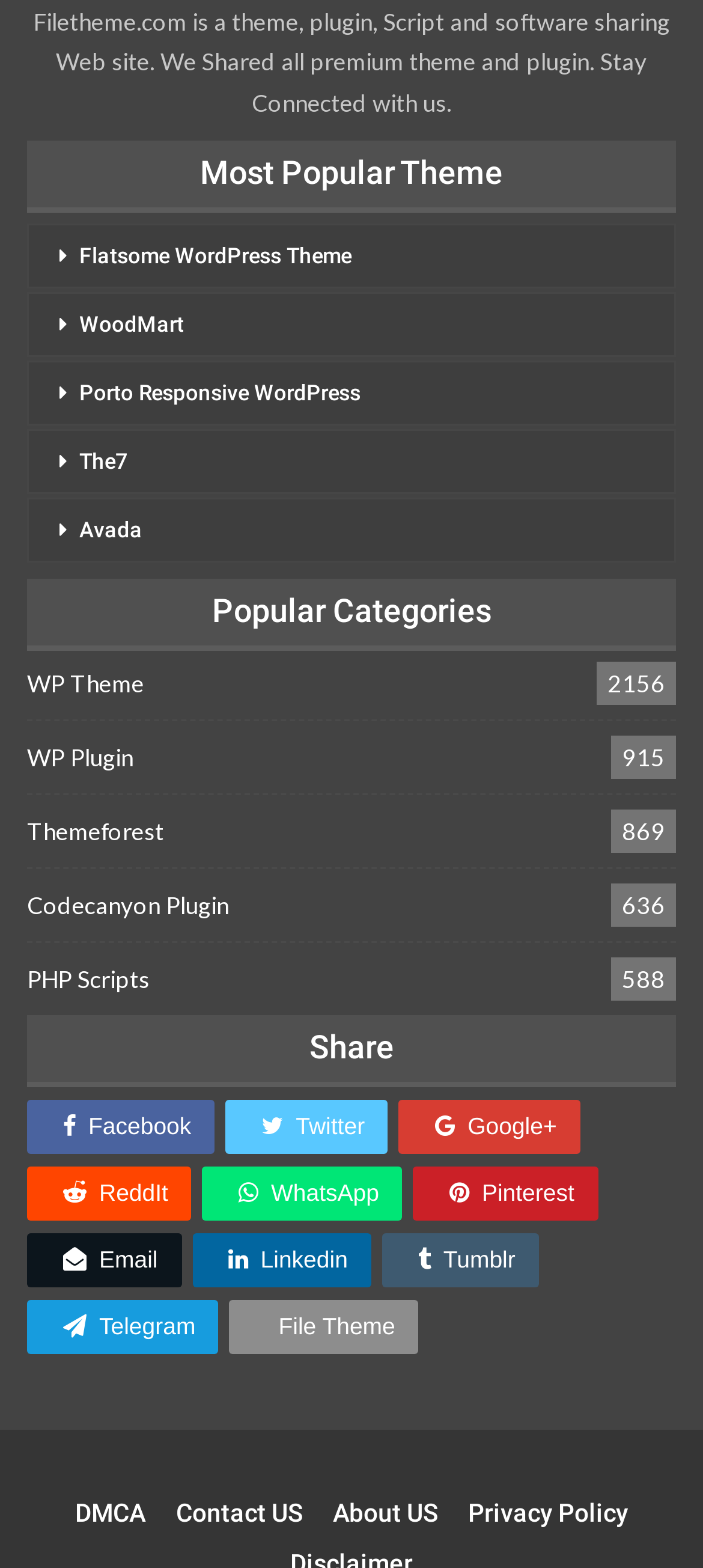Provide a brief response in the form of a single word or phrase:
What is the purpose of the 'Theme Options Panel'?

Customizing theme options